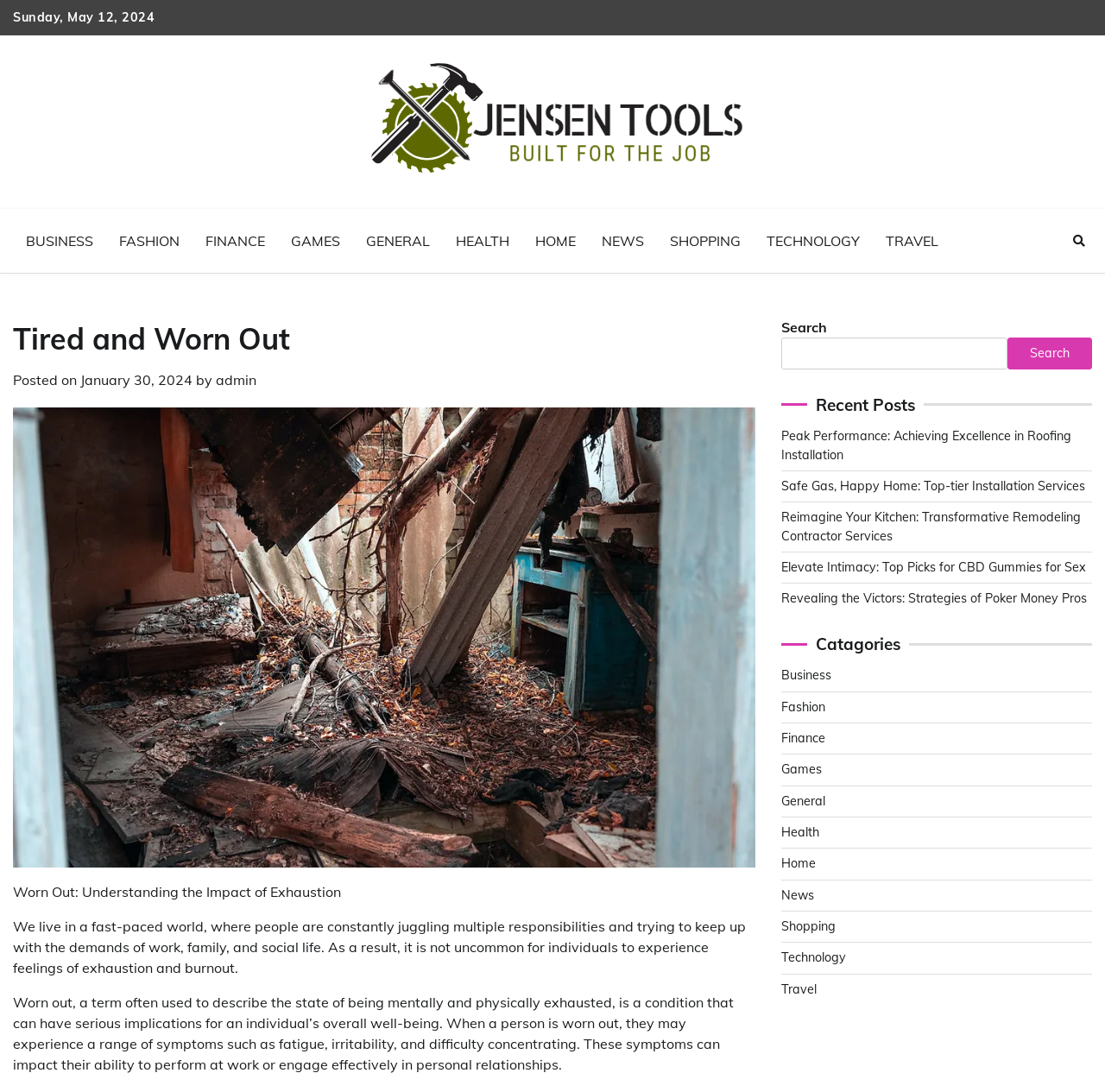Locate the bounding box coordinates of the clickable area to execute the instruction: "Click on the 'BUSINESS' link". Provide the coordinates as four float numbers between 0 and 1, represented as [left, top, right, bottom].

[0.012, 0.199, 0.096, 0.242]